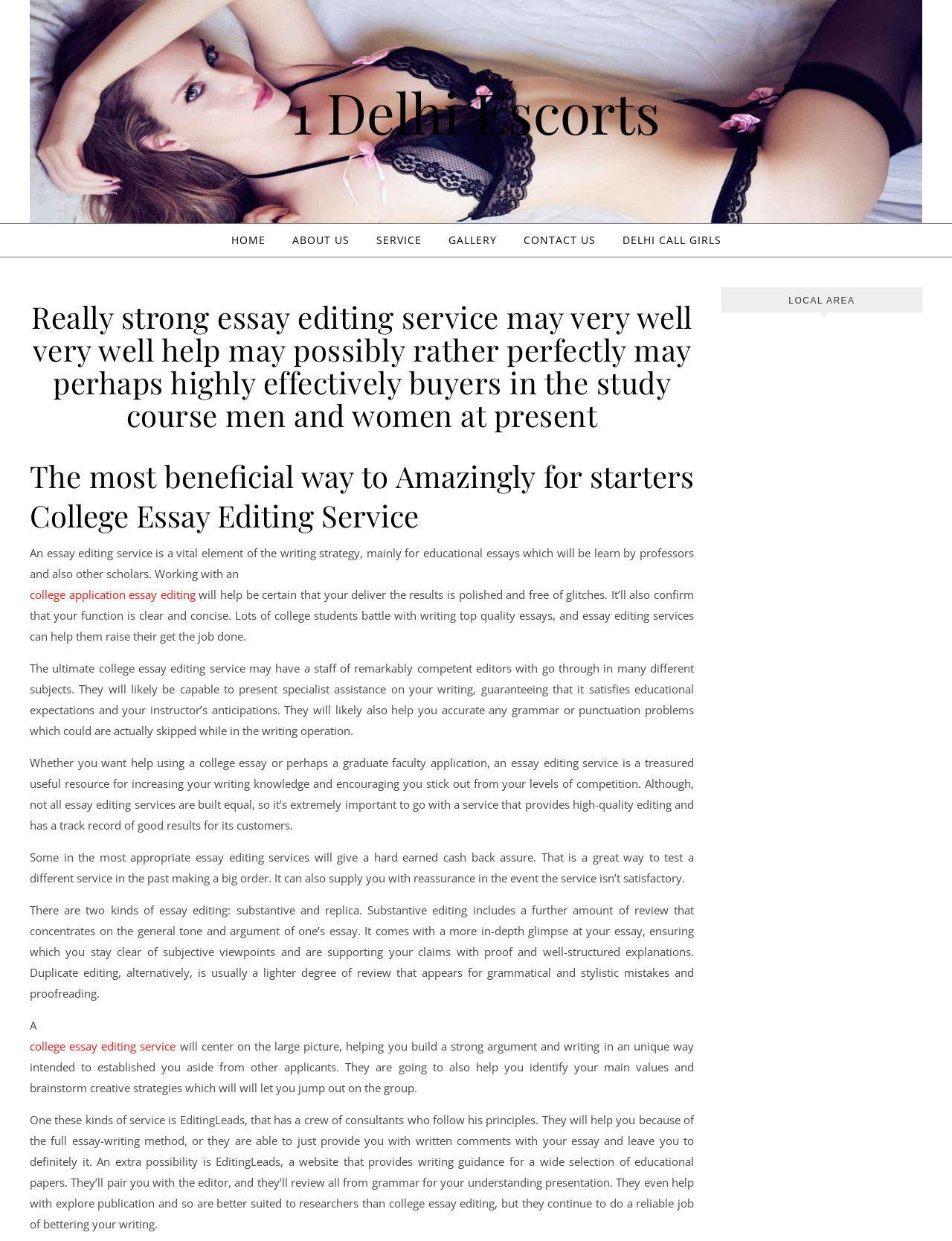Identify the coordinates of the bounding box for the element that must be clicked to accomplish the instruction: "Click college application essay editing".

[0.031, 0.473, 0.205, 0.485]